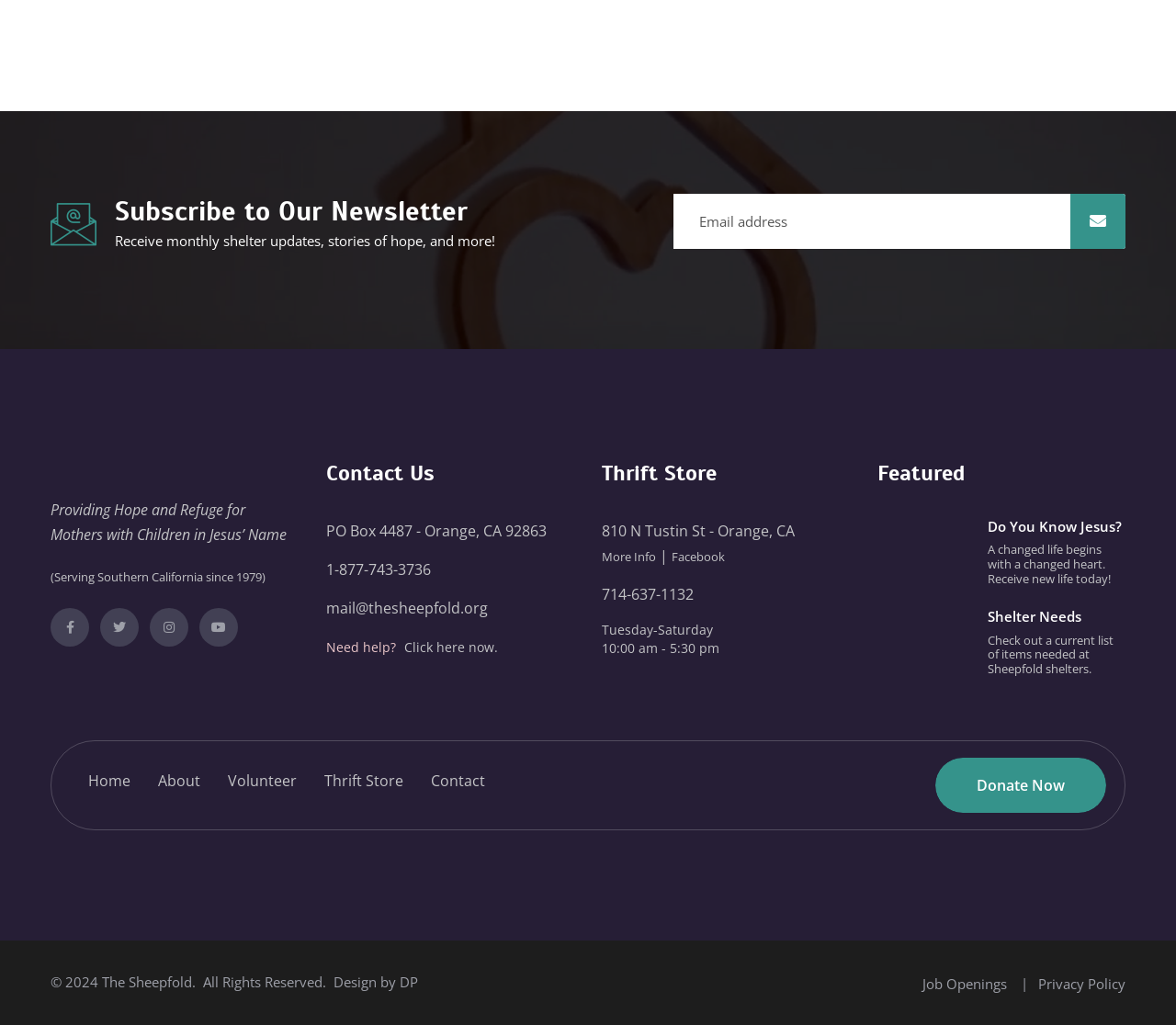Please identify the bounding box coordinates of the element I should click to complete this instruction: 'Donate now'. The coordinates should be given as four float numbers between 0 and 1, like this: [left, top, right, bottom].

[0.795, 0.74, 0.941, 0.793]